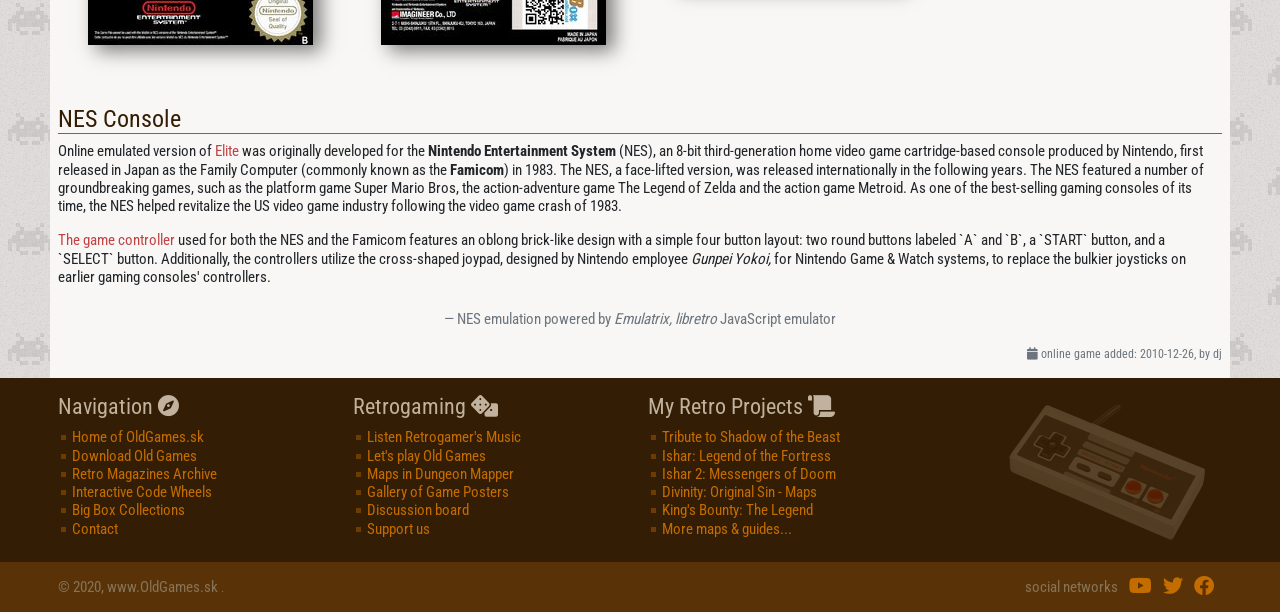Locate the bounding box coordinates of the region to be clicked to comply with the following instruction: "Click the 'Home of OldGames.sk' link". The coordinates must be four float numbers between 0 and 1, in the form [left, top, right, bottom].

[0.057, 0.7, 0.16, 0.729]